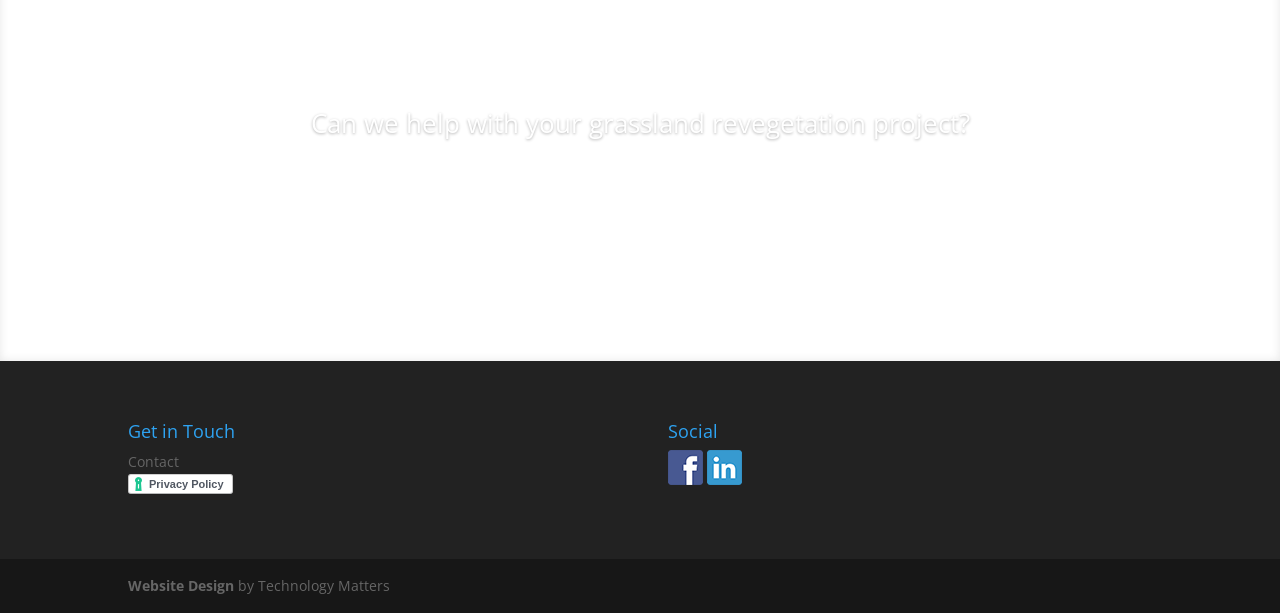Please give a succinct answer using a single word or phrase:
What type of links are in the 'Social' section?

Social media